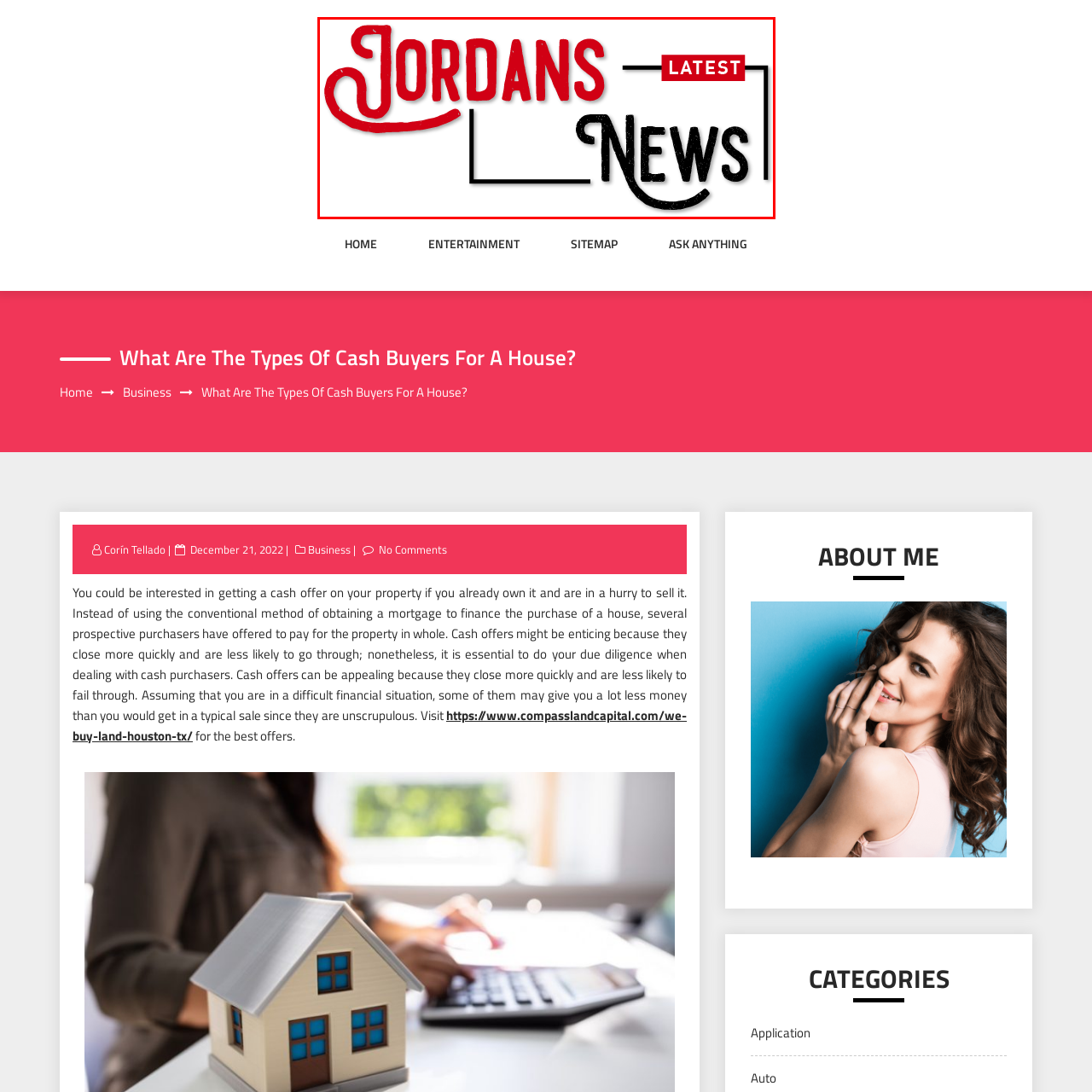What is the position of the term 'LATEST'?
View the image highlighted by the red bounding box and provide your answer in a single word or a brief phrase.

Top right